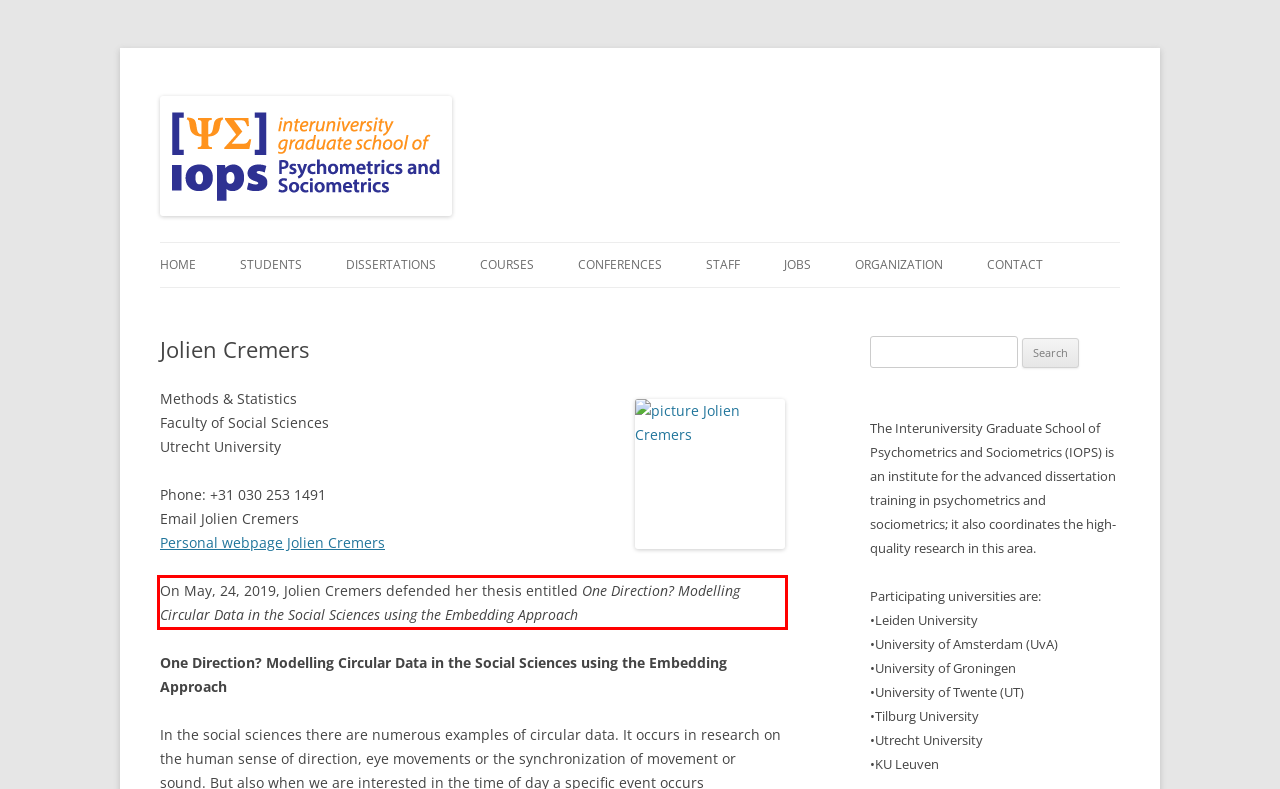Please extract the text content from the UI element enclosed by the red rectangle in the screenshot.

On May, 24, 2019, Jolien Cremers defended her thesis entitled One Direction? Modelling Circular Data in the Social Sciences using the Embedding Approach